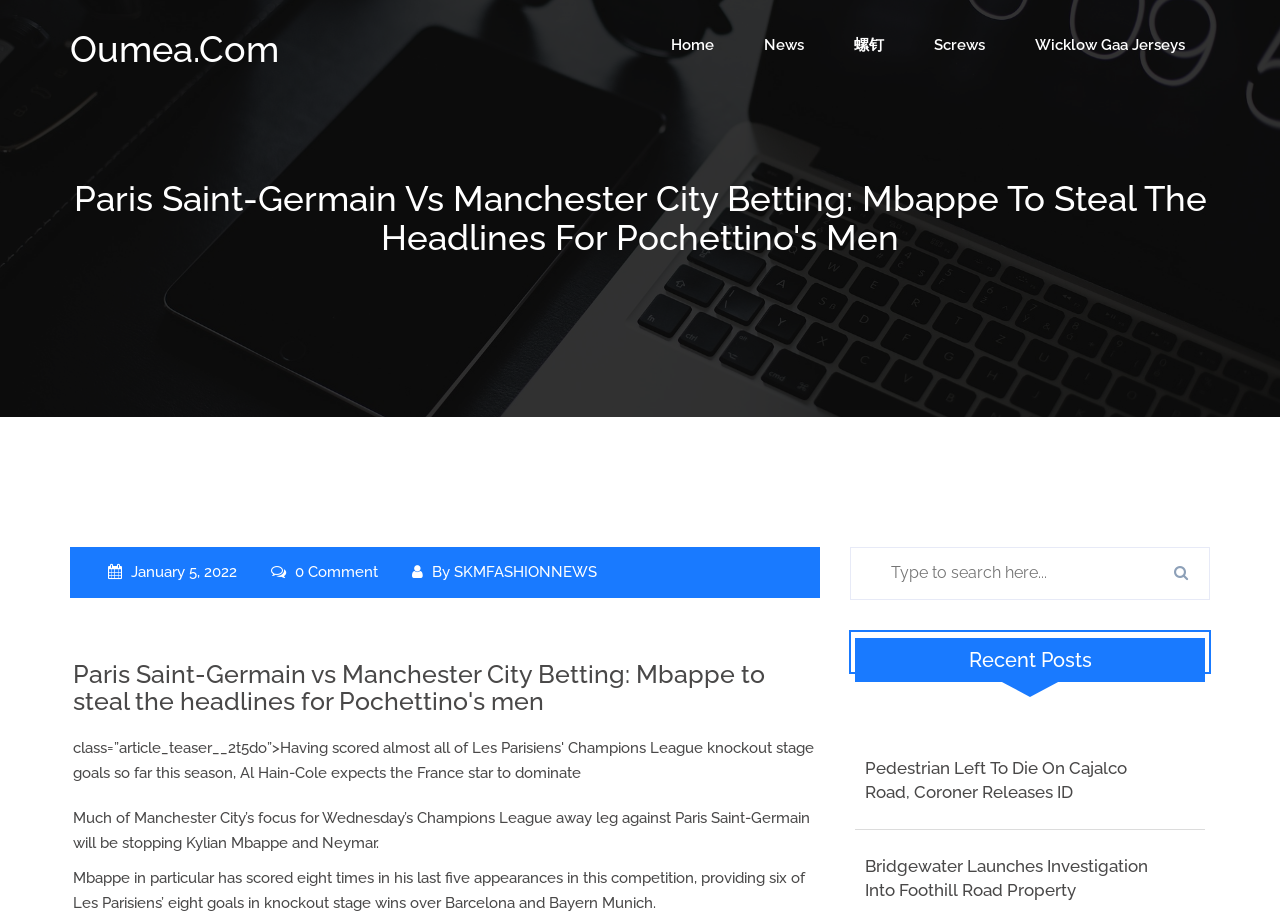Respond to the question below with a concise word or phrase:
How many recent posts are listed?

2